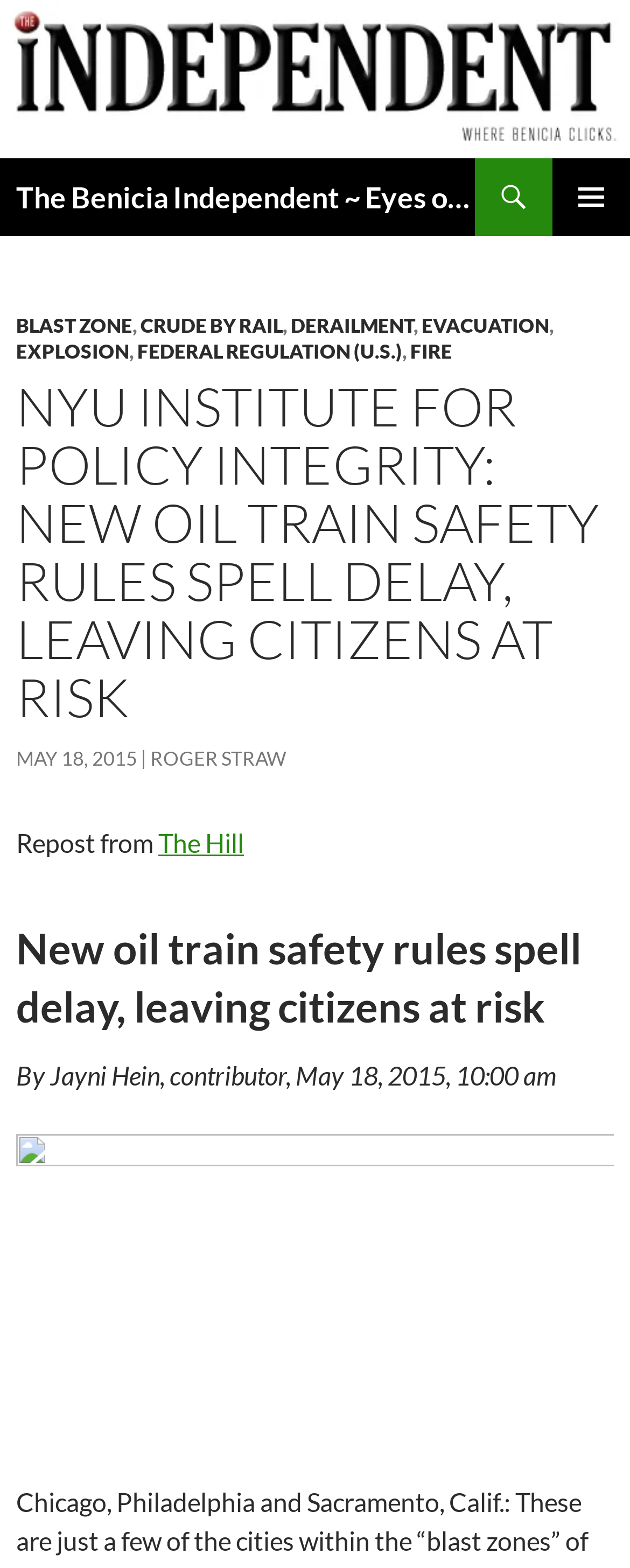Describe all the key features of the webpage in detail.

The webpage appears to be an article from The Benicia Independent, a news and views website focused on Benicia, California. At the top of the page, there is a logo and a link to the website's homepage. Below the logo, there is a heading that reads "The Benicia Independent ~ Eyes on the Environment / Benicia news & views". 

On the top right corner, there are three links: "Search", a button labeled "PRIMARY MENU", and a link to "SKIP TO CONTENT". The "SKIP TO CONTENT" link leads to the main content of the article.

The article's title, "NYU Institute for Policy Integrity: New oil train safety rules spell delay, leaving citizens at risk", is displayed prominently in the middle of the page. Below the title, there are several links to related topics, including "BLAST ZONE", "CRUDE BY RAIL", "DERAILMENT", and others.

The article itself is titled "New oil train safety rules spell delay, leaving citizens at risk" and is attributed to Jayni Hein, a contributor to The Hill. The article's publication date and time are also provided: May 18, 2015, 10:00 am. The content of the article is not explicitly described, but it appears to discuss the risks associated with new oil train safety rules.